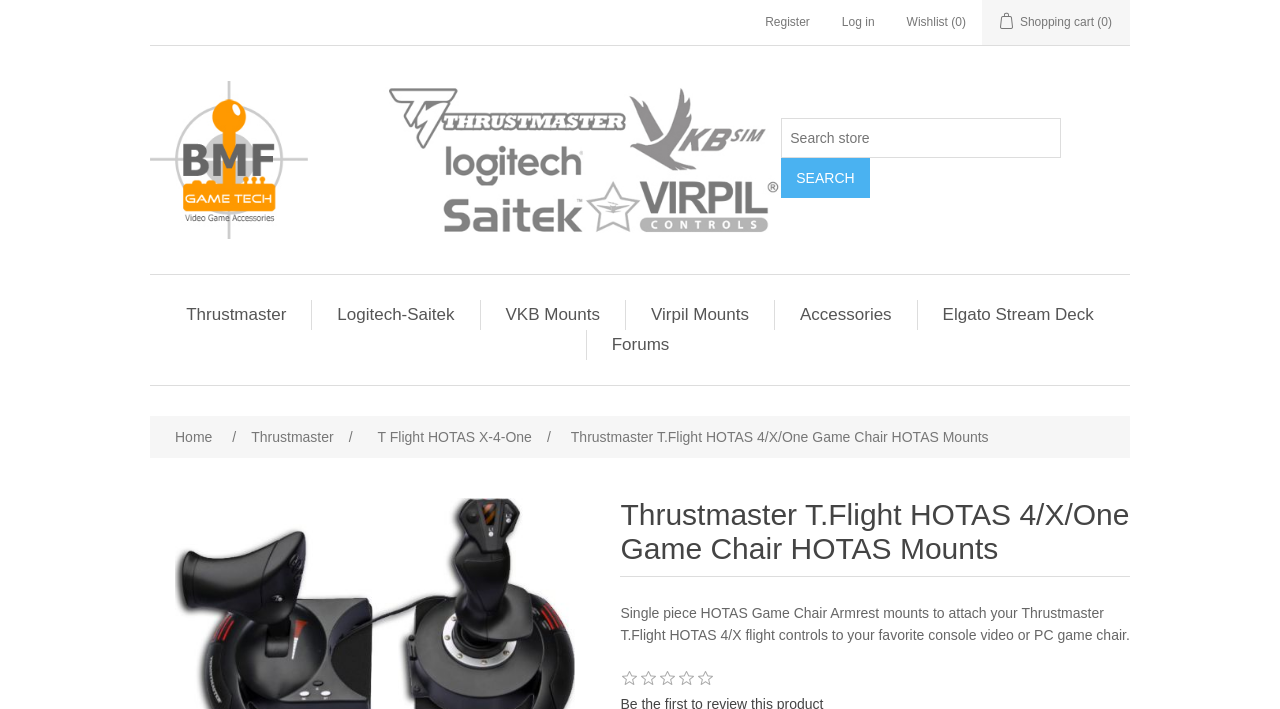How many items are in the wishlist?
Give a comprehensive and detailed explanation for the question.

I found the answer by looking at the link 'Wishlist (0)' which indicates that there are no items in the wishlist.